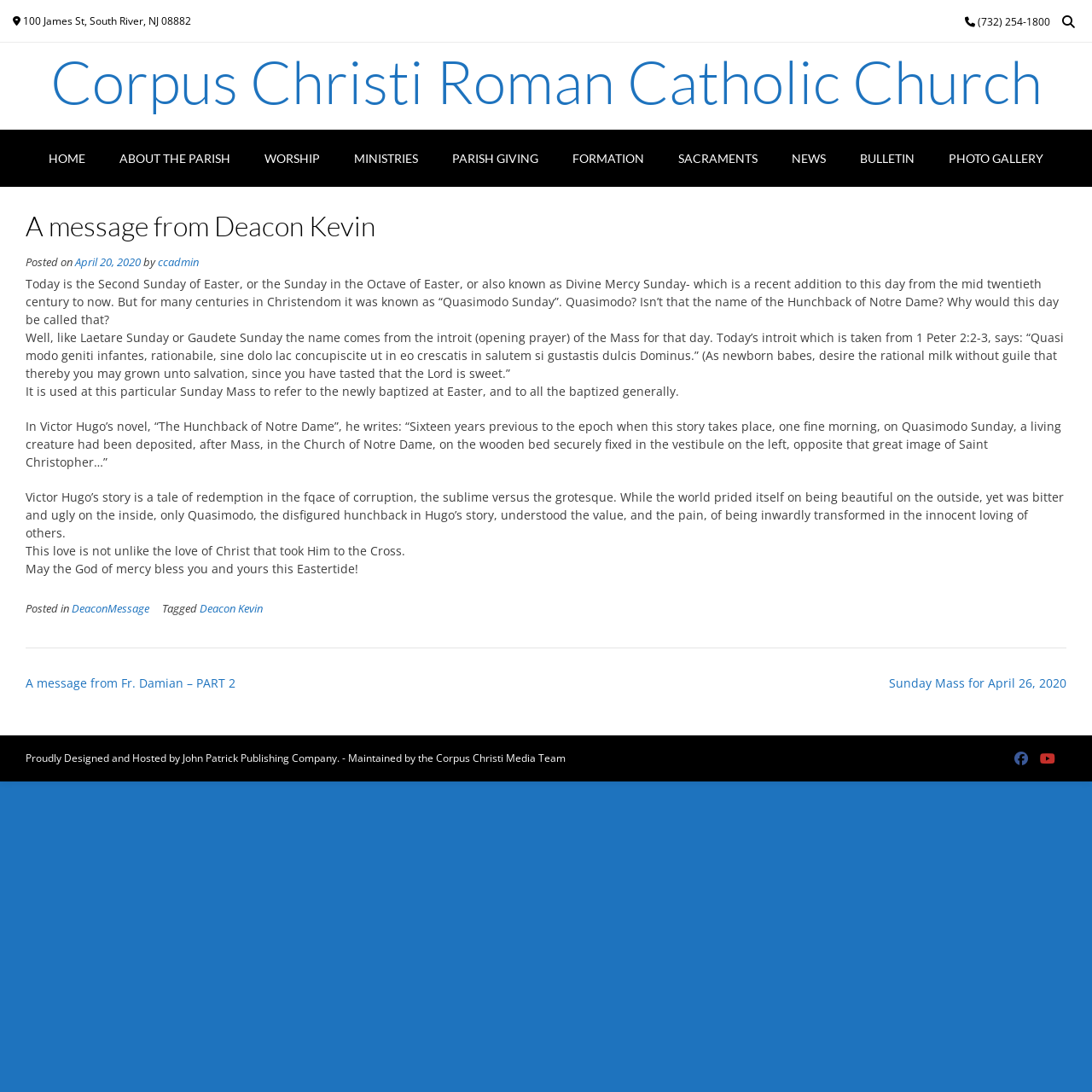Specify the bounding box coordinates of the area that needs to be clicked to achieve the following instruction: "View the PHOTO GALLERY".

[0.853, 0.12, 0.971, 0.171]